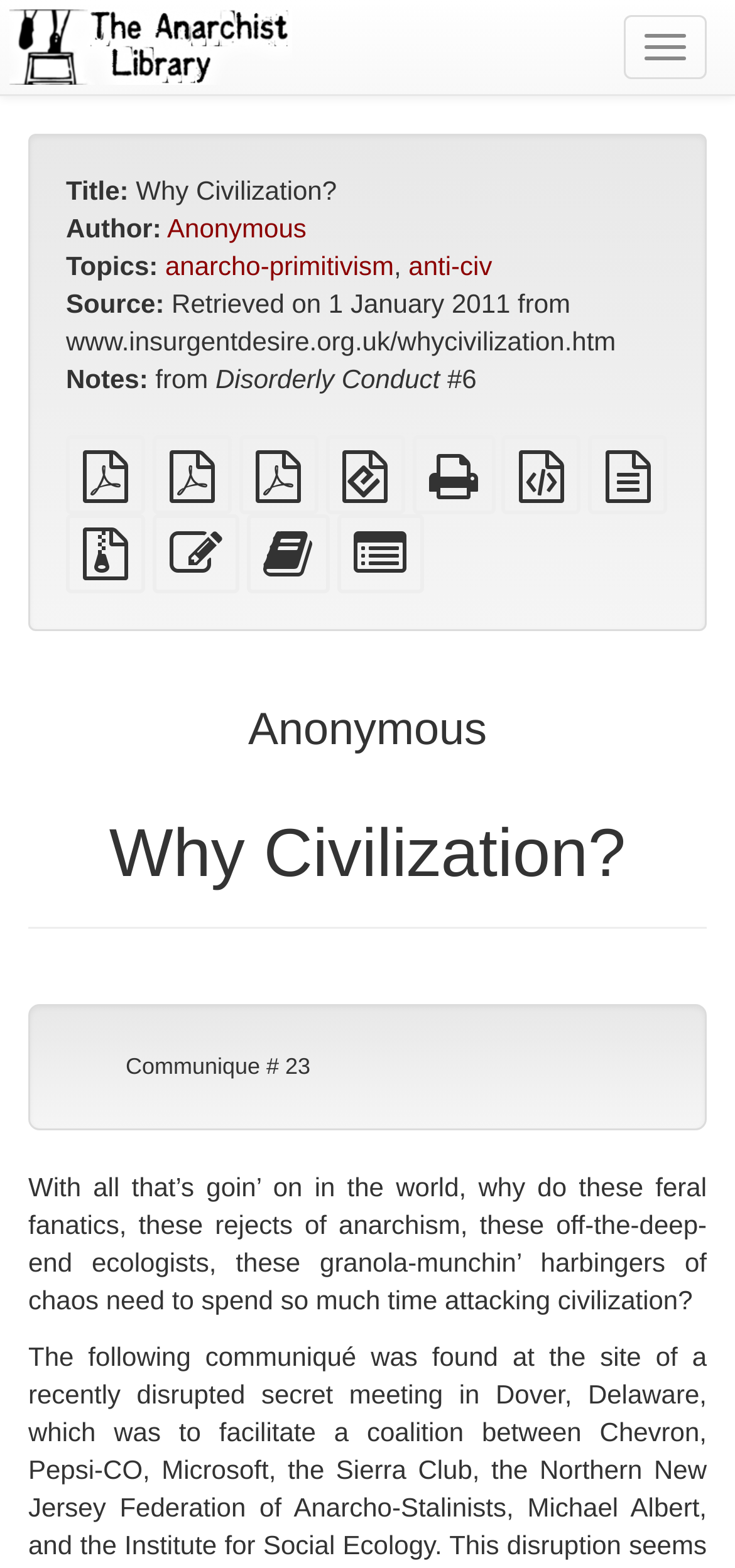Please identify the bounding box coordinates of the area that needs to be clicked to follow this instruction: "Toggle navigation".

[0.849, 0.01, 0.962, 0.05]